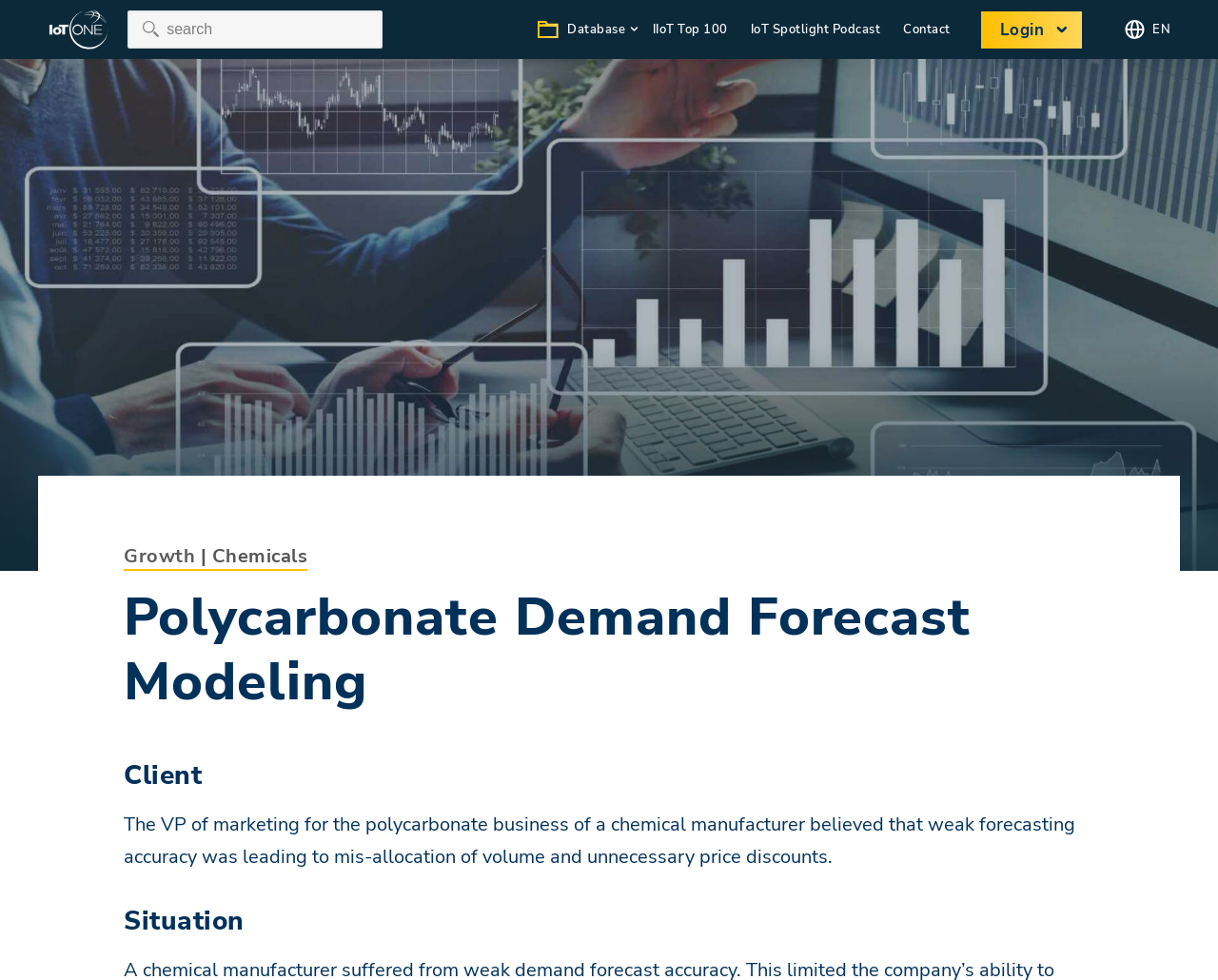Locate and extract the headline of this webpage.

Polycarbonate Demand Forecast Modeling